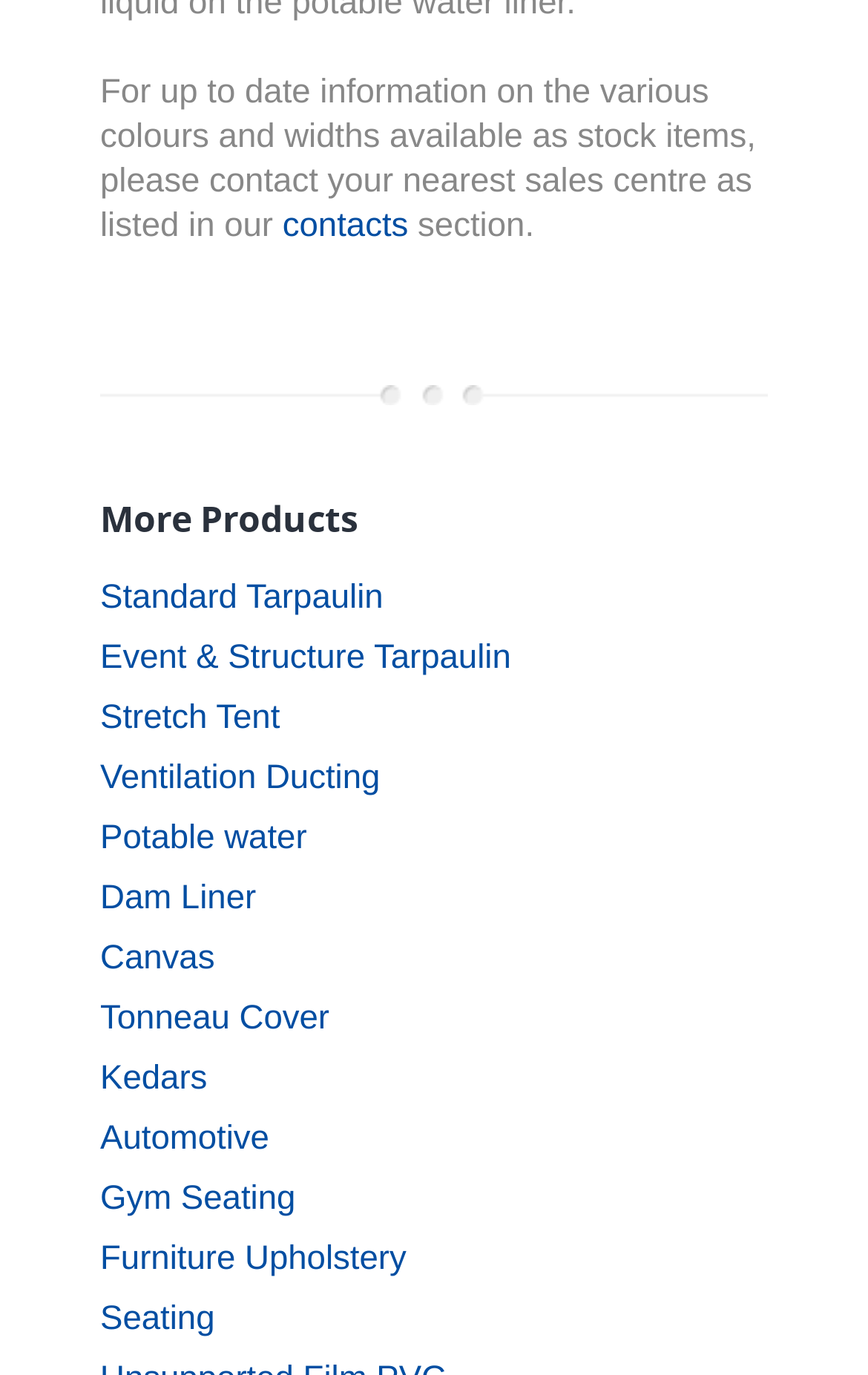Identify the bounding box coordinates of the region I need to click to complete this instruction: "learn about Stretch Tent".

[0.115, 0.508, 0.322, 0.536]